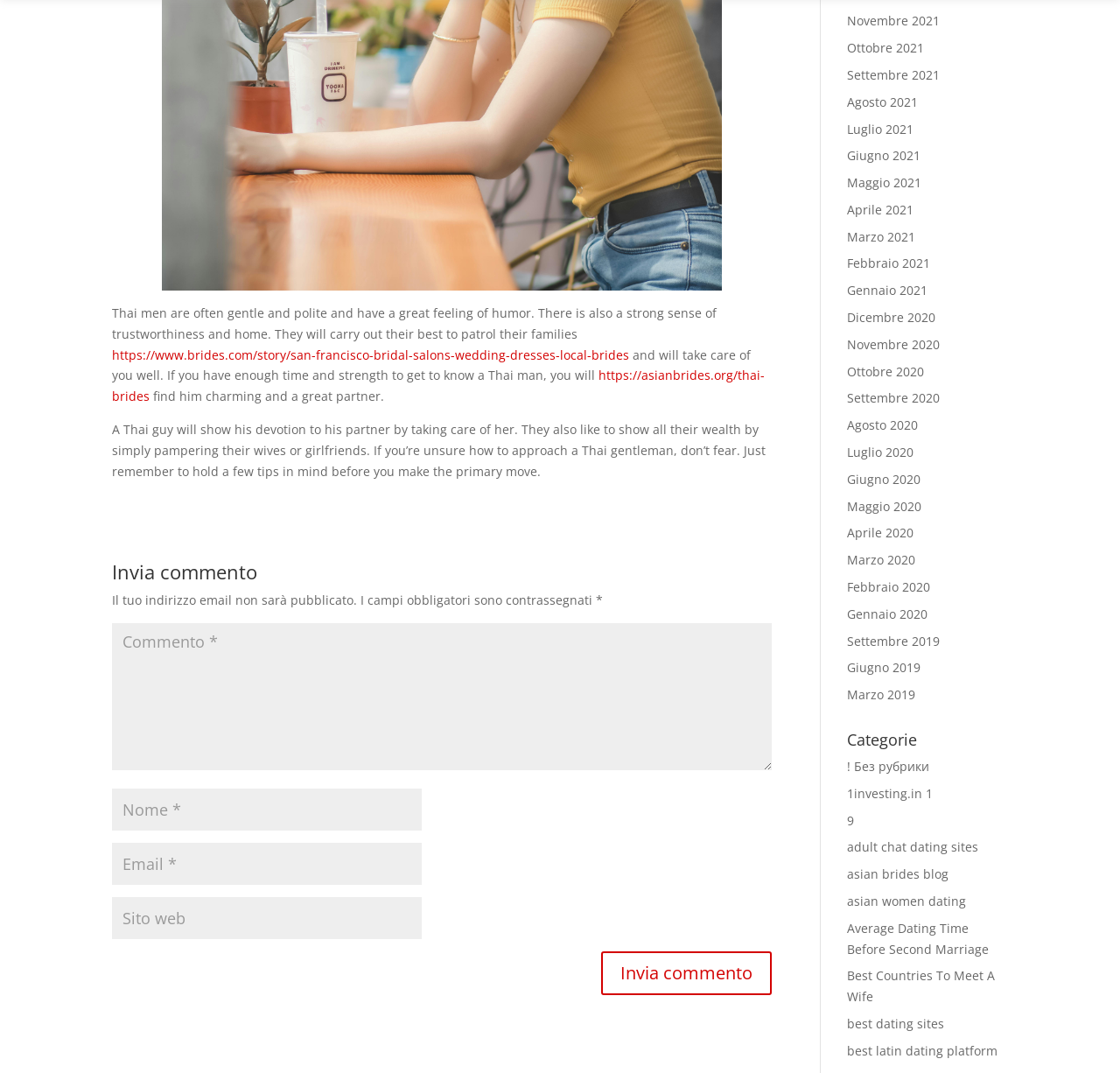Please identify the bounding box coordinates of the area that needs to be clicked to follow this instruction: "Submit your comment".

[0.537, 0.887, 0.689, 0.927]